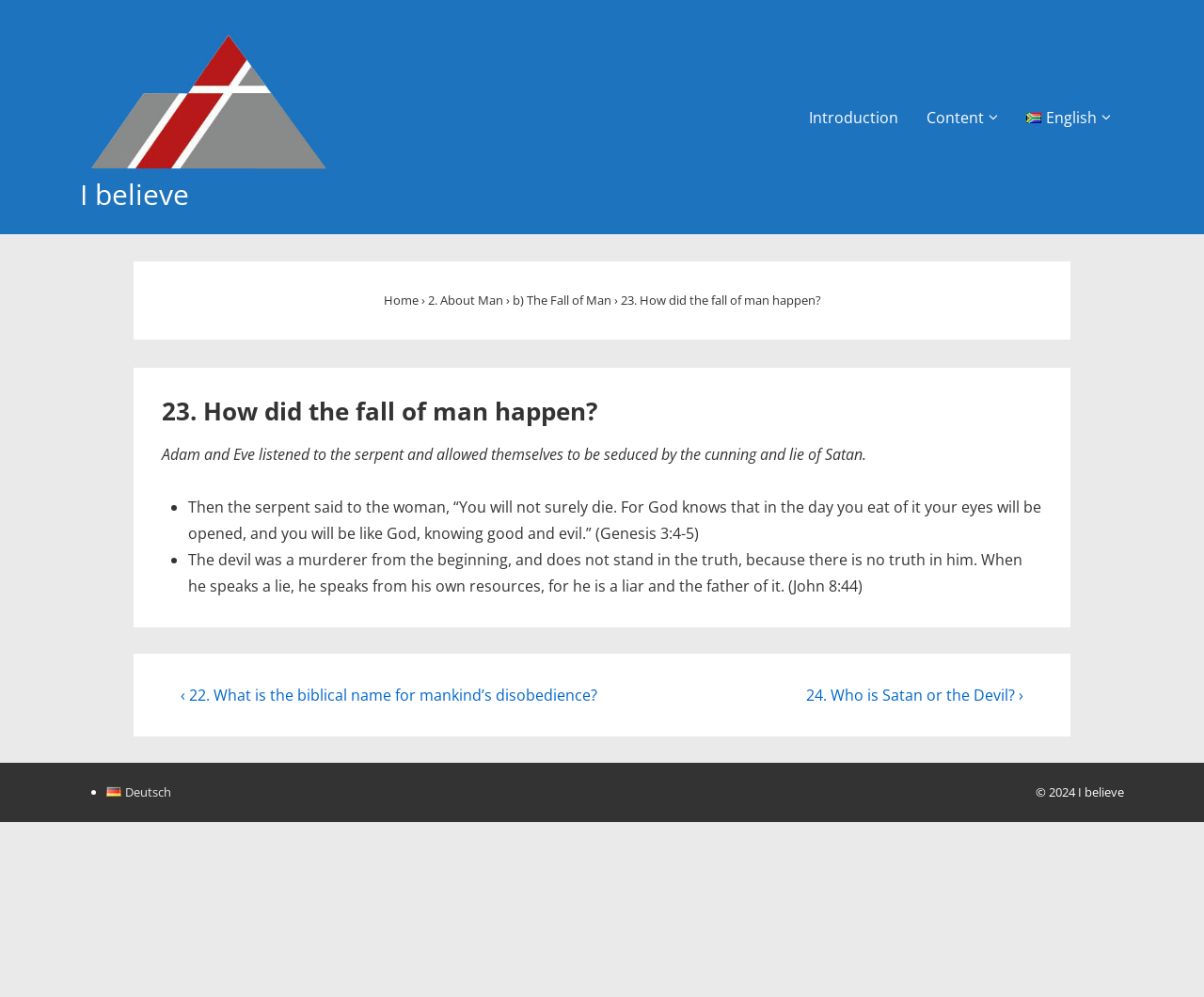What is the language of the link 'Deutsch Deutsch'? Refer to the image and provide a one-word or short phrase answer.

German